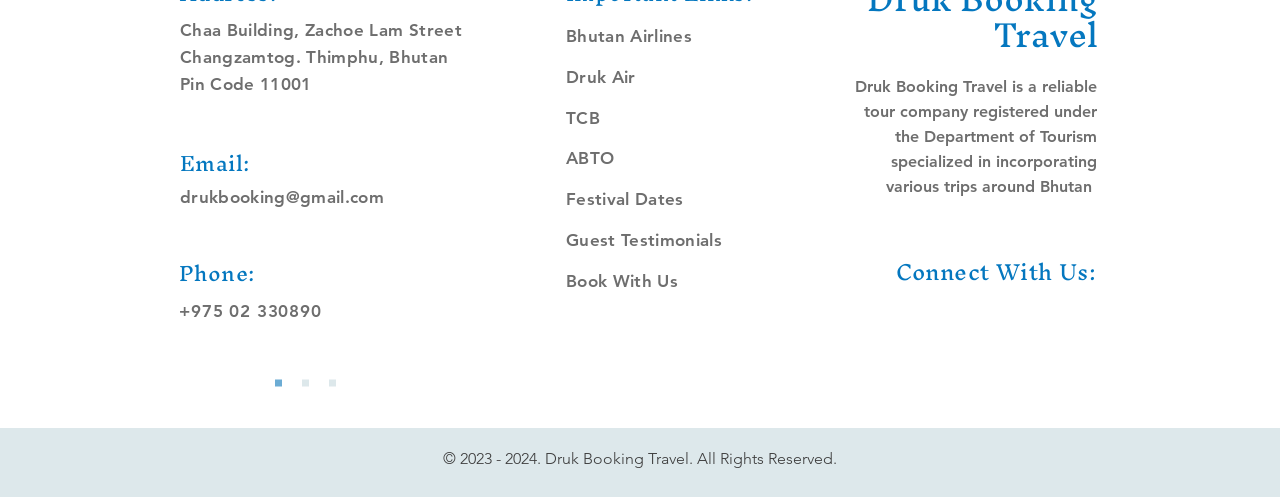Locate the bounding box coordinates of the clickable area to execute the instruction: "Call the phone number". Provide the coordinates as four float numbers between 0 and 1, represented as [left, top, right, bottom].

[0.14, 0.606, 0.251, 0.646]